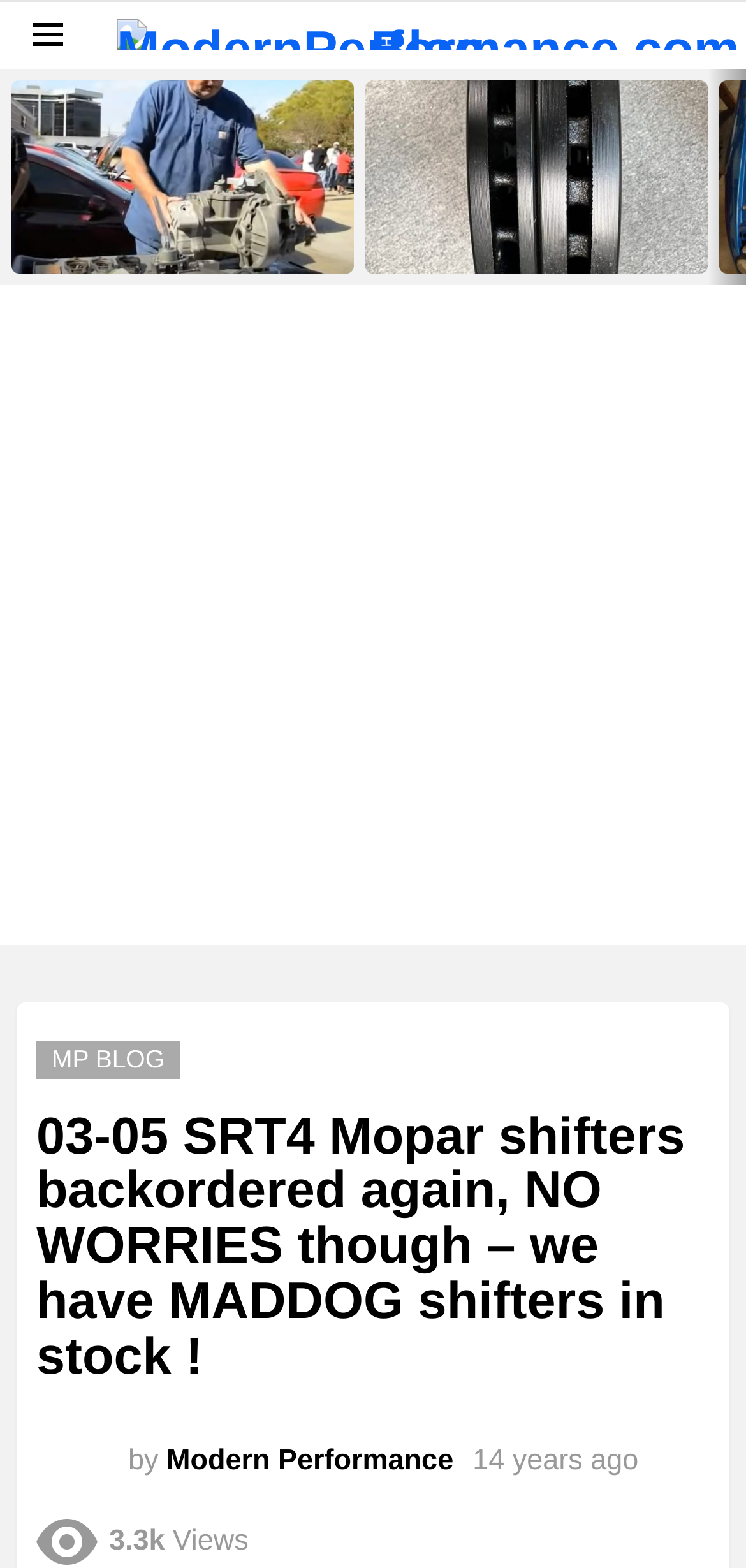Locate the bounding box of the UI element with the following description: "aria-label="Advertisement" name="aswift_7" title="Advertisement"".

[0.0, 0.194, 1.0, 0.59]